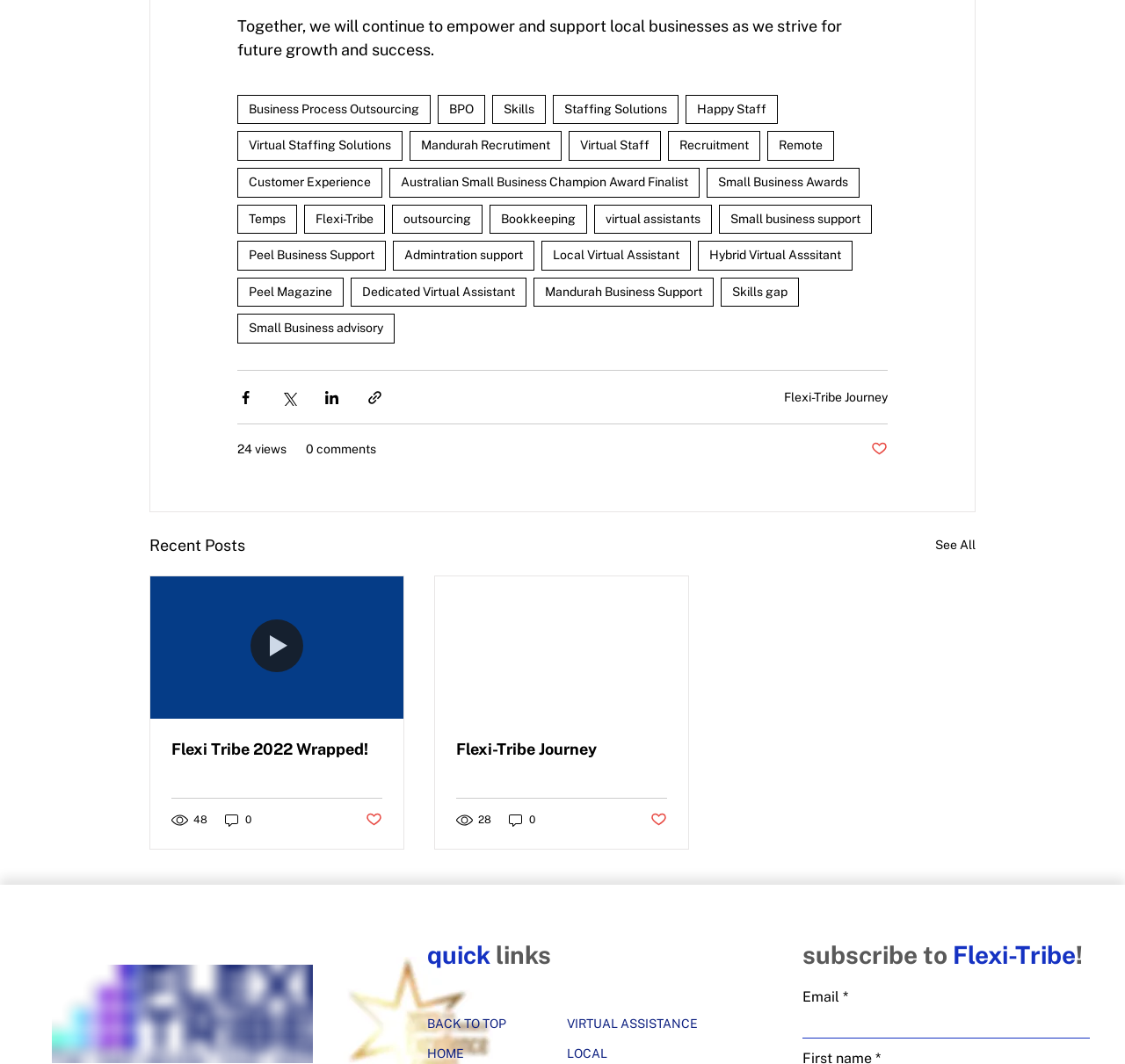Provide a thorough and detailed response to the question by examining the image: 
What type of services does Flexi-Tribe offer?

By examining the links in the navigation section, it appears that Flexi-Tribe offers various services, including virtual assistance, recruitment, and business process outsourcing. These services are likely designed to support local businesses in their operations.